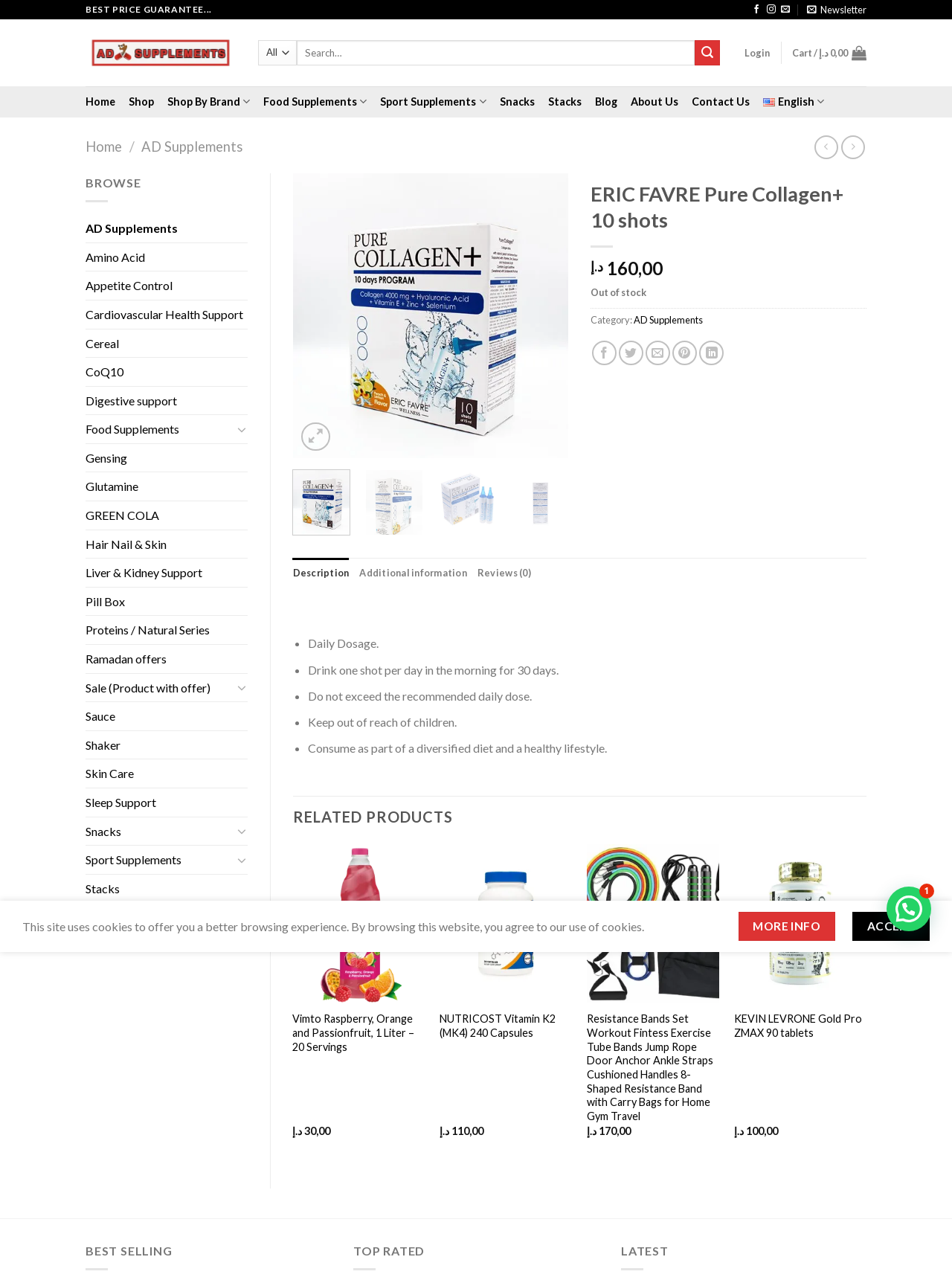What is the category of the product?
Please use the image to deliver a detailed and complete answer.

I found the category of the product by looking at the static text element that contains the category information, which is 'Category: AD Supplements'.